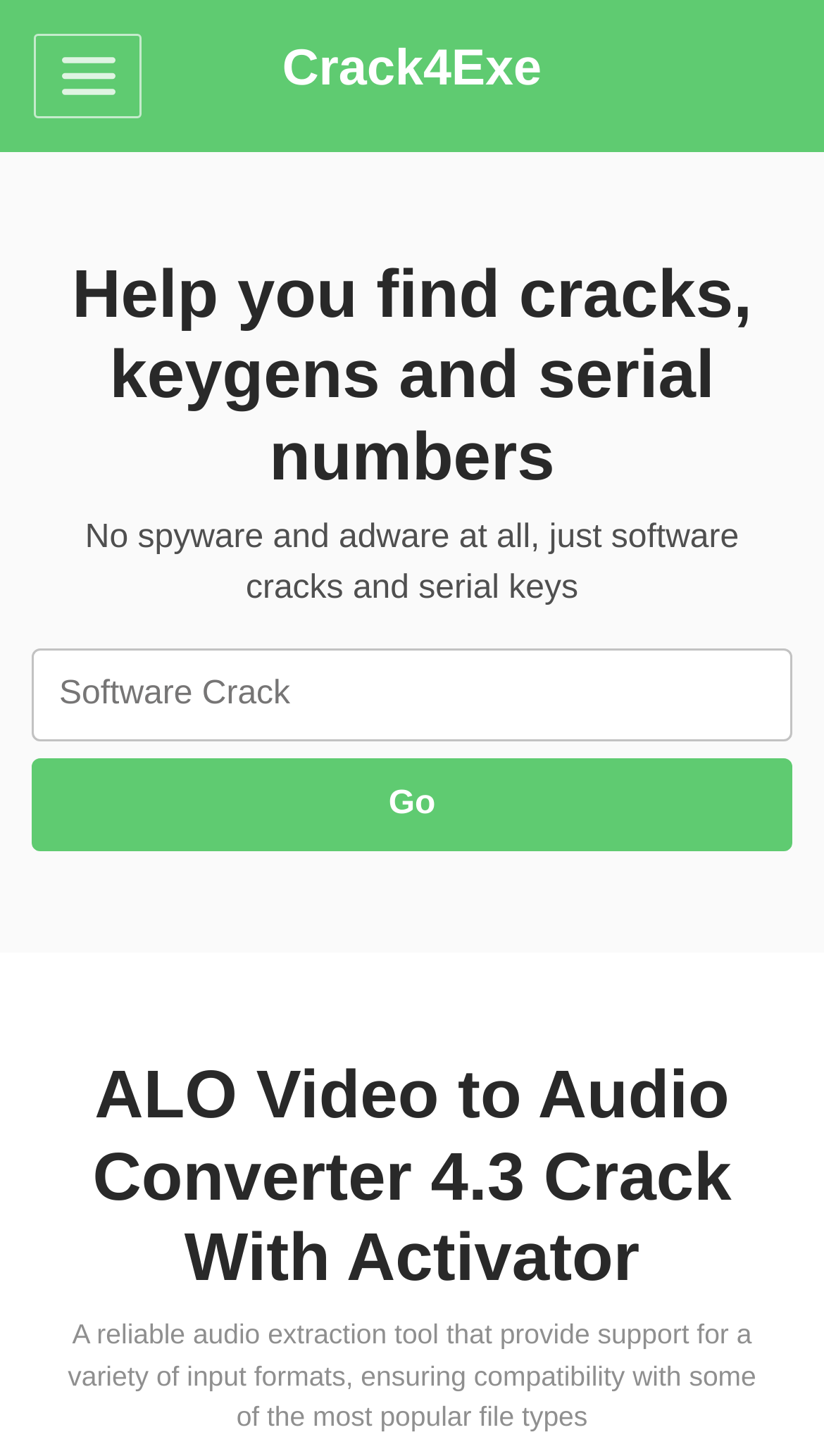Refer to the image and provide an in-depth answer to the question: 
What is the function of the 'Go' button?

The 'Go' button is located next to a textbox with the label 'Software Crack', suggesting that it is used to search for software cracks. When clicked, it likely initiates a search query based on the input in the textbox.